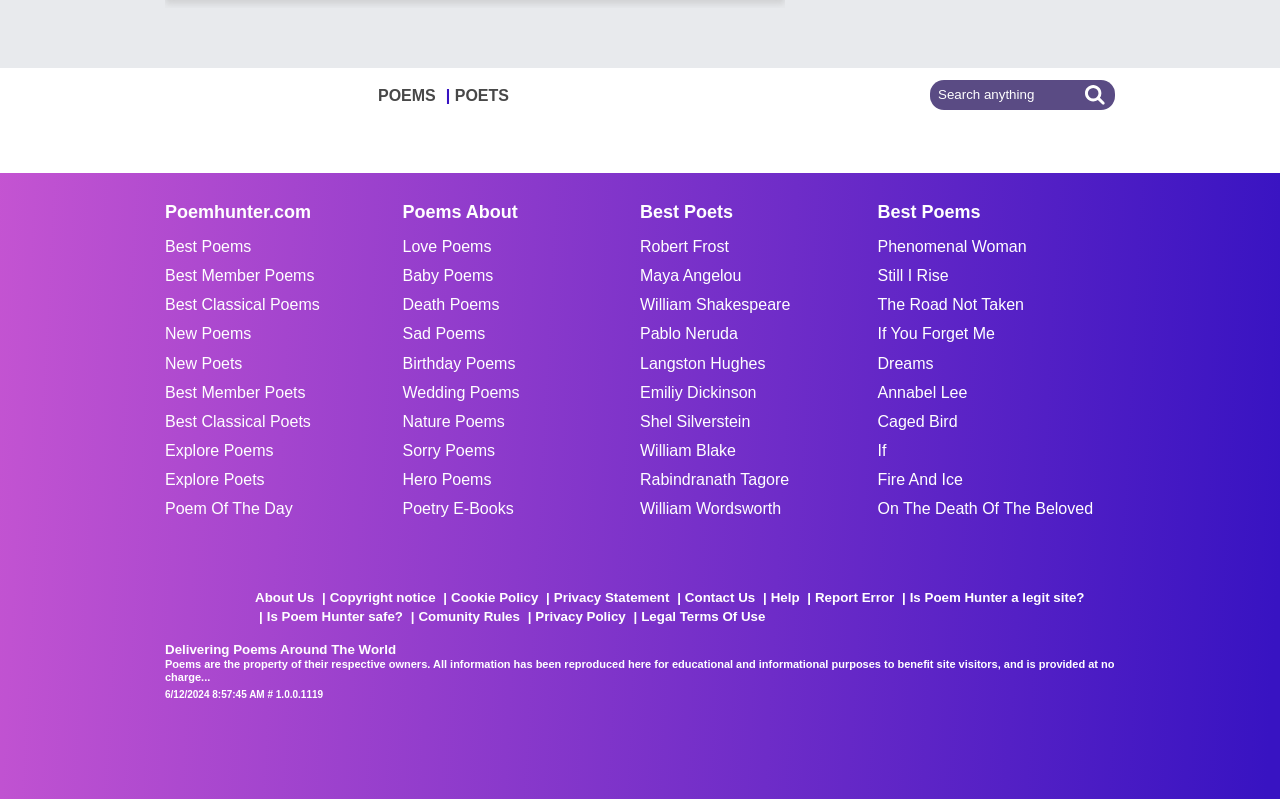Locate the bounding box coordinates of the region to be clicked to comply with the following instruction: "Read the poem 'Phenomenal Woman'". The coordinates must be four float numbers between 0 and 1, in the form [left, top, right, bottom].

[0.686, 0.296, 0.871, 0.32]